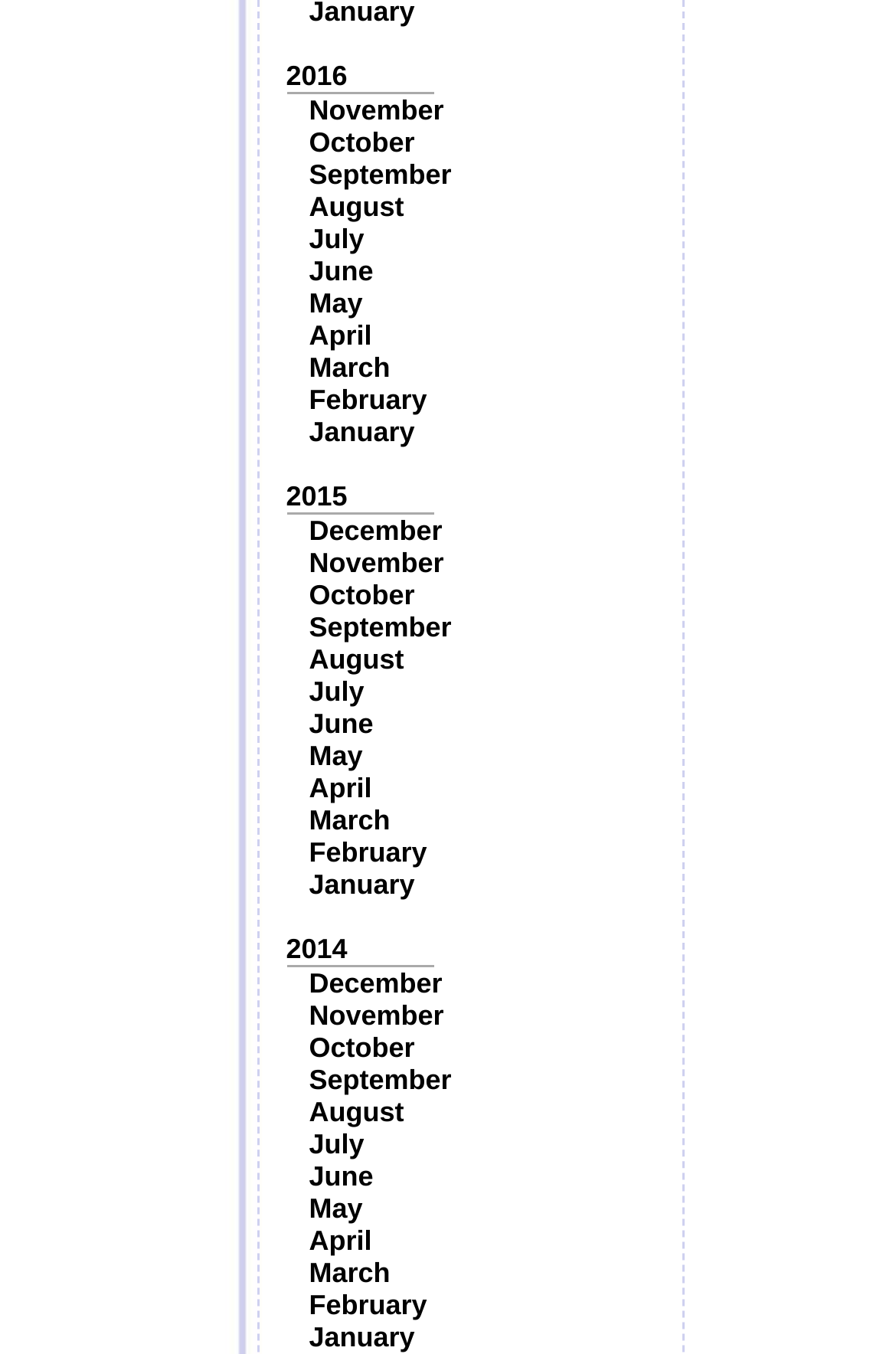Find the bounding box coordinates of the element to click in order to complete this instruction: "Go to November". The bounding box coordinates must be four float numbers between 0 and 1, denoted as [left, top, right, bottom].

[0.345, 0.07, 0.495, 0.093]